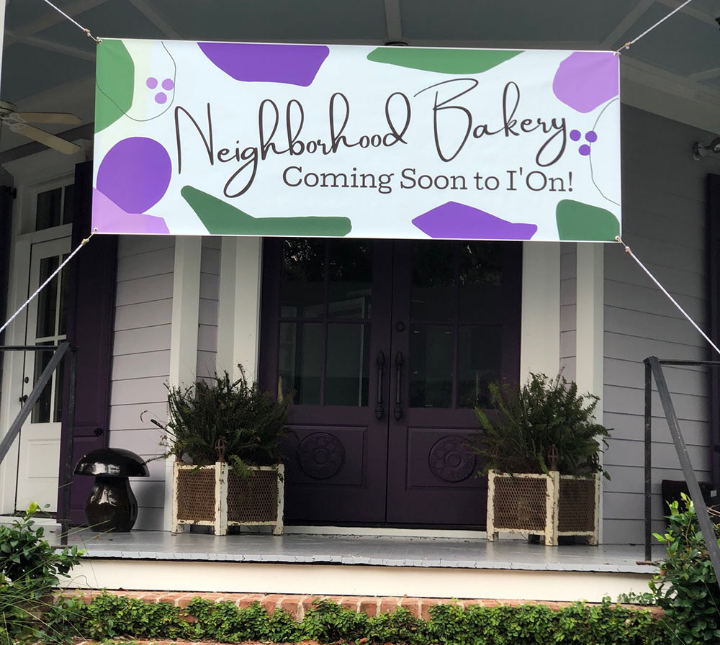Give a meticulous account of what the image depicts.

The image features a welcoming banner that announces the opening of a new "Neighborhood Bakery" in the I’On neighborhood. The banner, adorned with playful colorful shapes including purple and green, is prominently displayed above a cozy porch. Below the banner, a pair of wicker baskets filled with leafy greenery flank a sleek black decorative piece, adding charm to the entrance. The inviting double doors behind the banner, painted in a deep shade of purple, suggest a warm and friendly atmosphere, inviting local residents to look forward to delicious treats at this upcoming bakery.